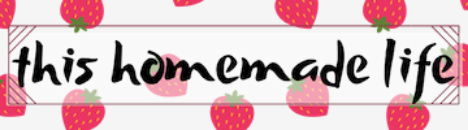Offer a meticulous description of the image.

The image features the logo of the blog "This Home Made Life," artistically designed with a playful and inviting aesthetic. The logo prominently displays the text "this homemade life" in a stylish, informal font that suggests a warm, family-centered theme. The backdrop of the logo is decorated with vibrant, colorful strawberries, adding a cheerful and fresh touch that reflects the blog's focus on homely living, cooking, and DIY projects. This visually appealing design encapsulates the essence of creating a nurturing and fun home environment.